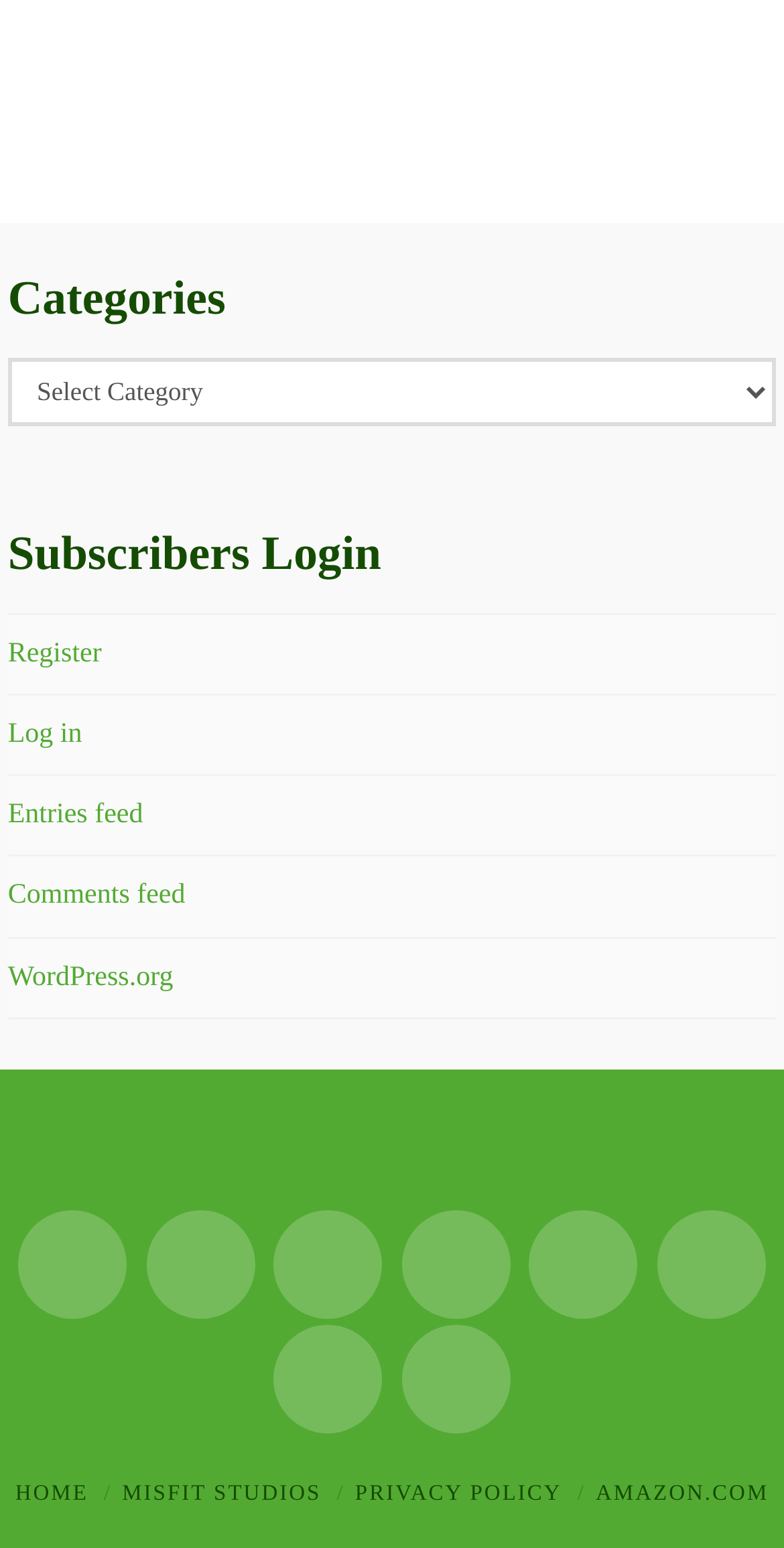Using a single word or phrase, answer the following question: 
What is the first category listed?

Categories